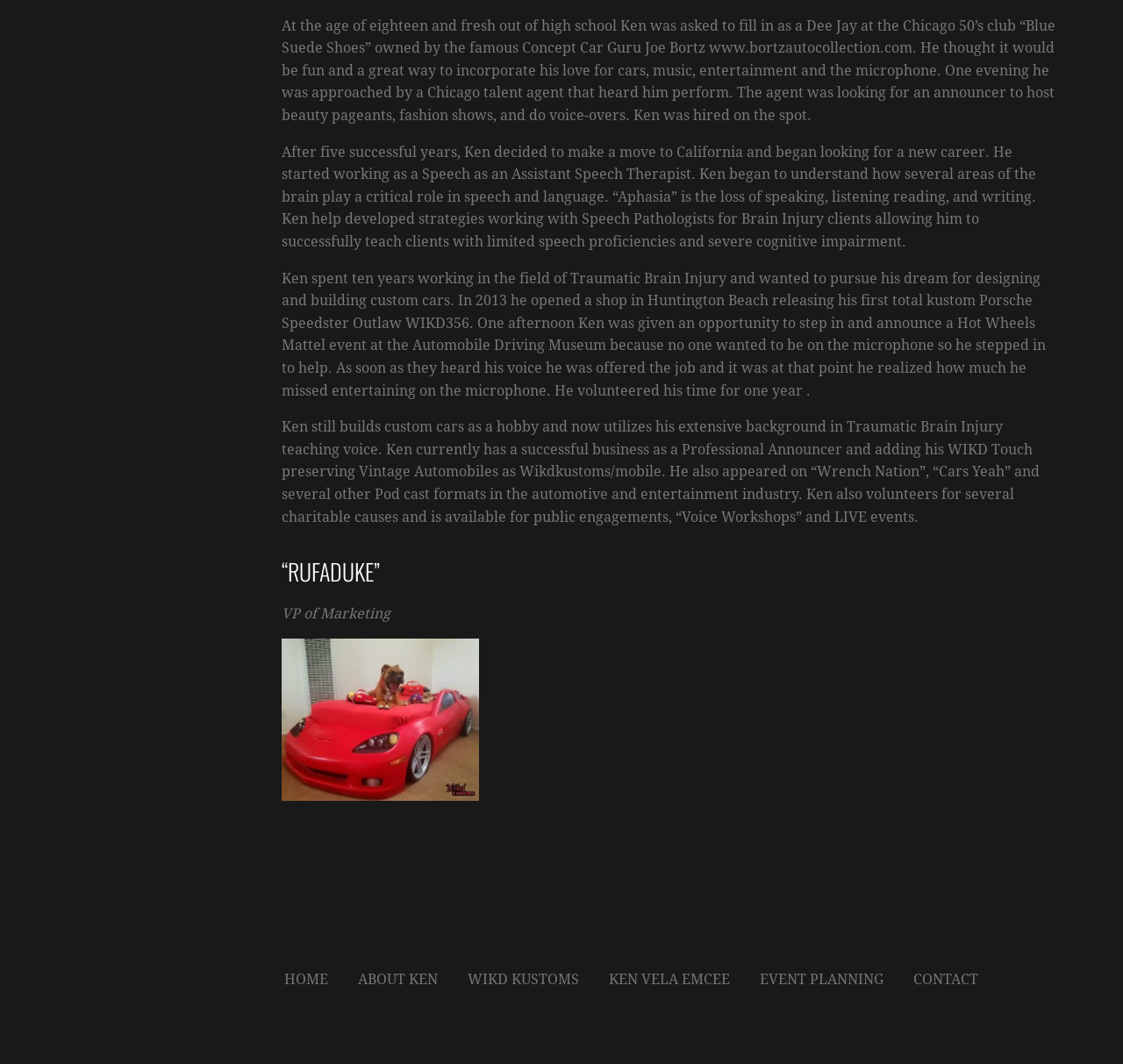Using the information from the screenshot, answer the following question thoroughly:
What is Ken's role in the company?

According to the text, Ken is the VP of Marketing, as indicated by the heading '“RUFADUKE”' and the text 'VP of Marketing'.